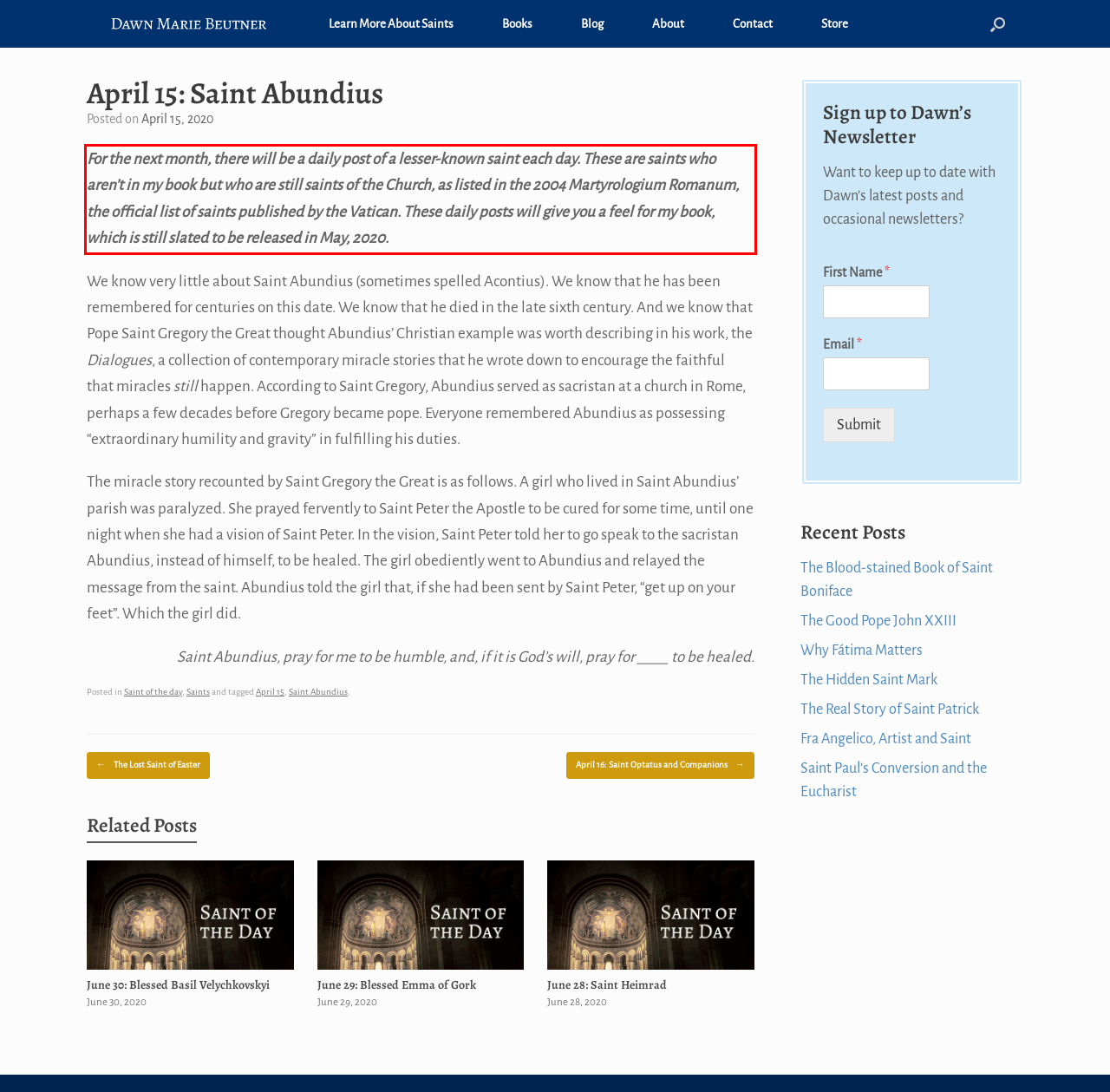Using the provided webpage screenshot, identify and read the text within the red rectangle bounding box.

For the next month, there will be a daily post of a lesser-known saint each day. These are saints who aren’t in my book but who are still saints of the Church, as listed in the 2004 Martyrologium Romanum, the official list of saints published by the Vatican. These daily posts will give you a feel for my book, which is still slated to be released in May, 2020.